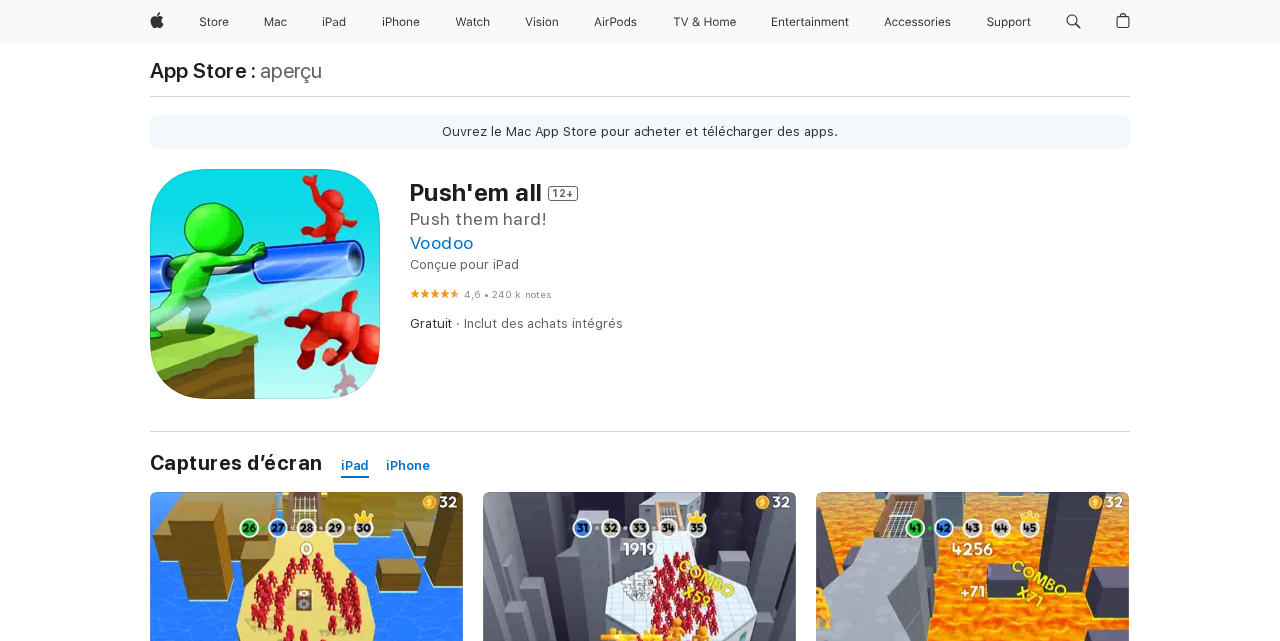Find the bounding box coordinates for the area you need to click to carry out the instruction: "Click Apple". The coordinates should be four float numbers between 0 and 1, indicated as [left, top, right, bottom].

[0.111, 0.0, 0.134, 0.069]